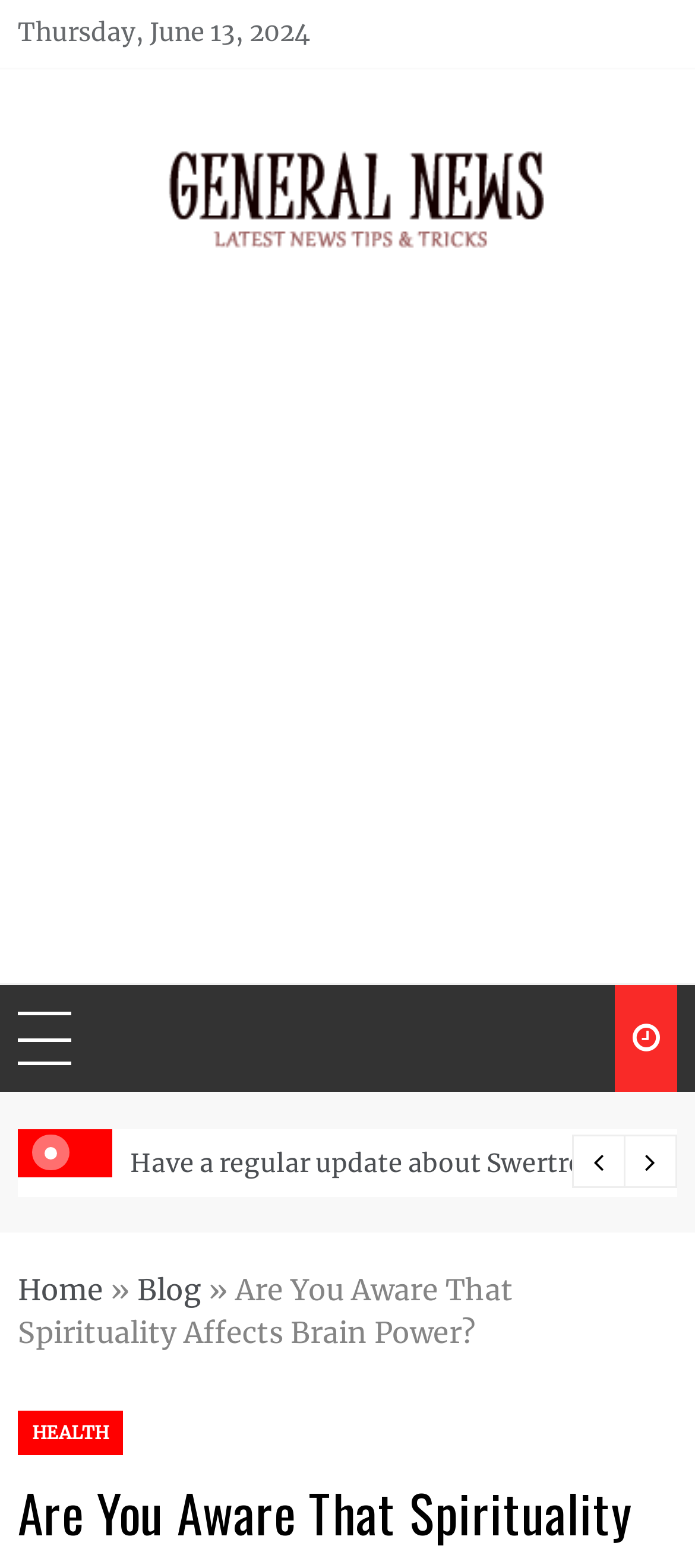Highlight the bounding box coordinates of the element that should be clicked to carry out the following instruction: "go to 'Home' page". The coordinates must be given as four float numbers ranging from 0 to 1, i.e., [left, top, right, bottom].

[0.026, 0.811, 0.149, 0.834]